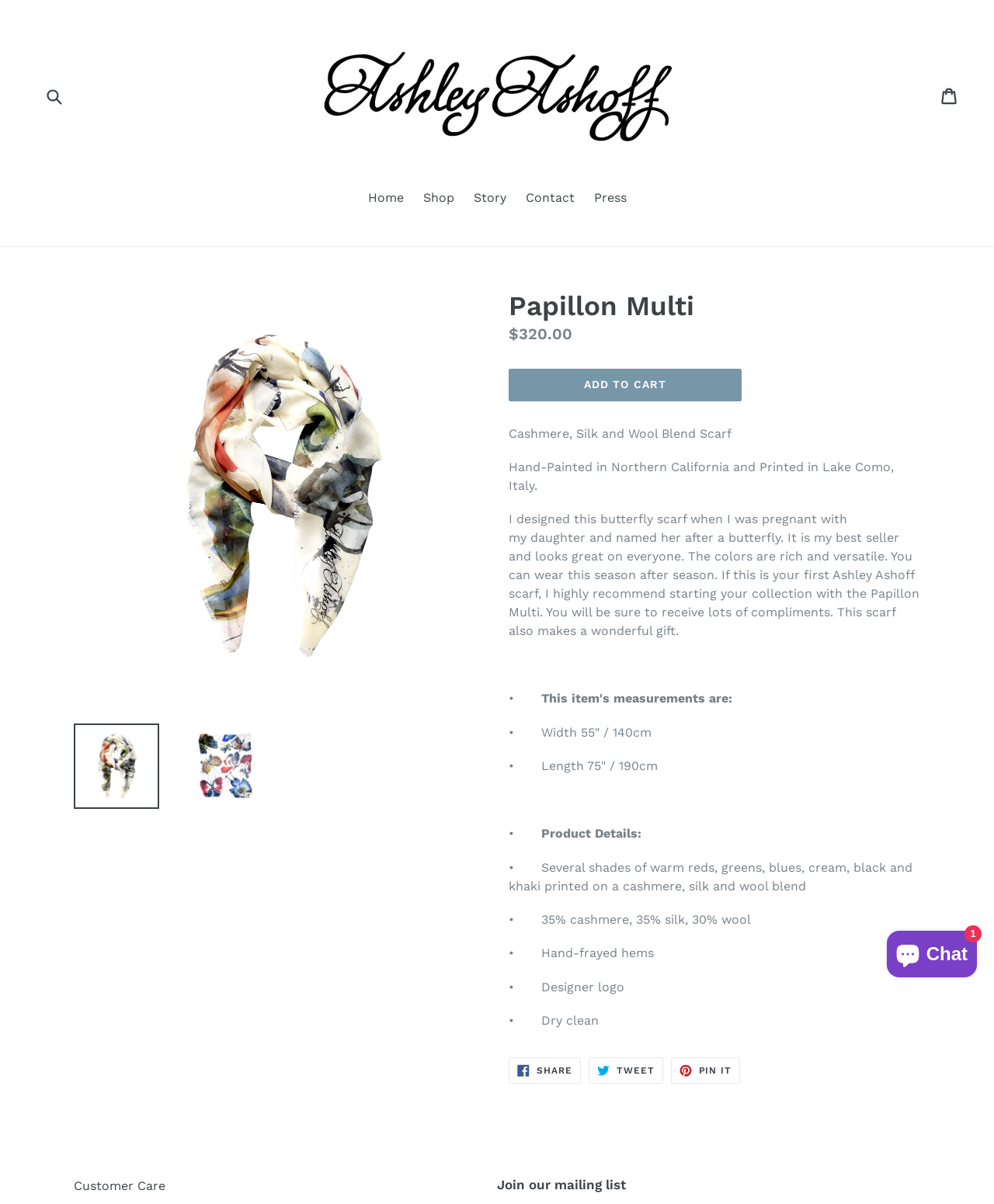Please determine the bounding box coordinates of the element's region to click for the following instruction: "Chat with customer care".

[0.887, 0.773, 0.988, 0.815]